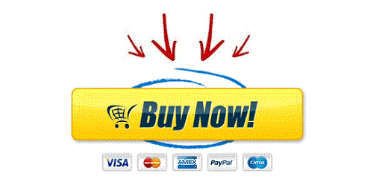What payment methods are displayed below the button?
Refer to the screenshot and respond with a concise word or phrase.

VISA, MasterCard, American Express, PayPal, Citus